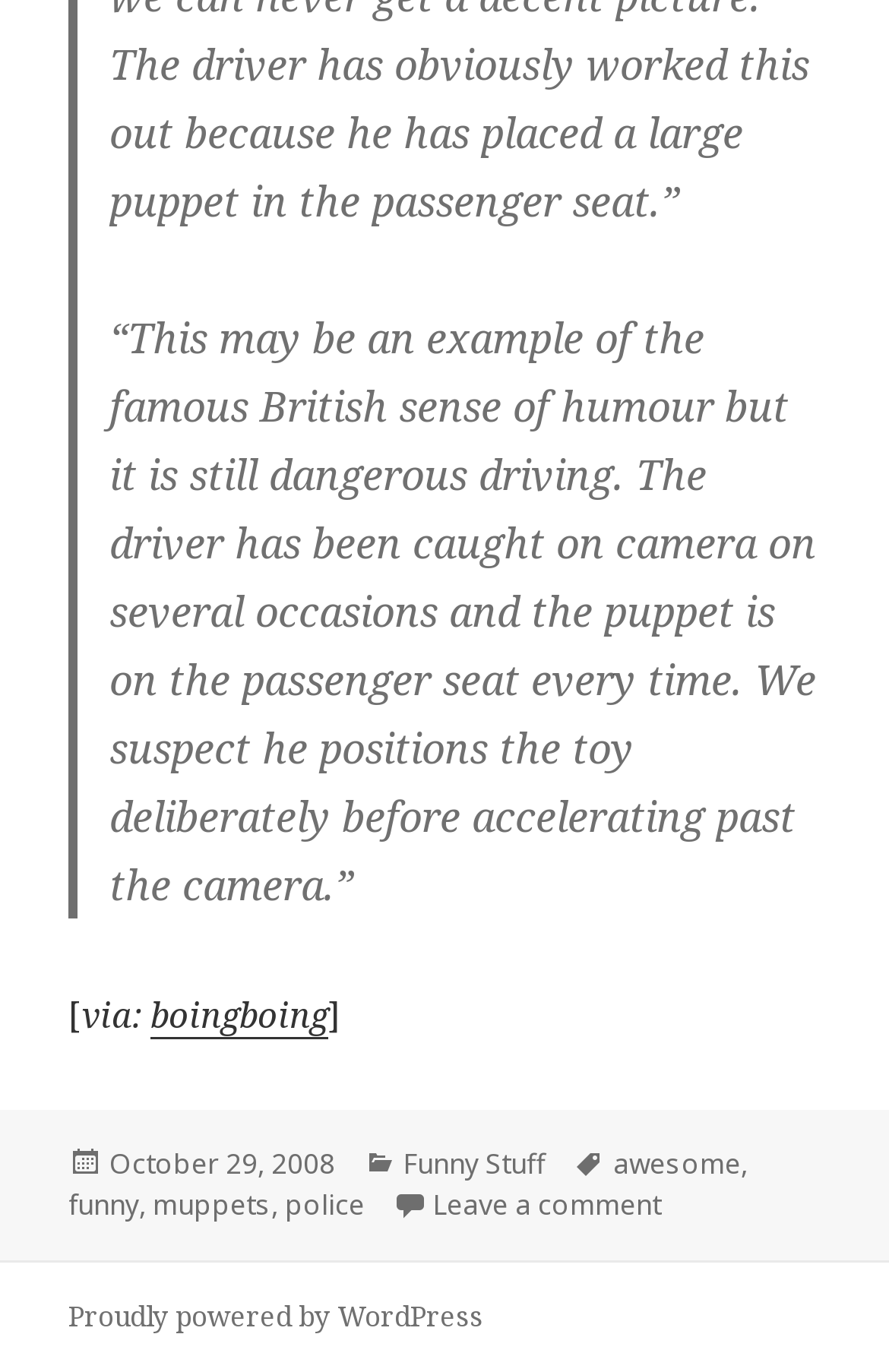Please determine the bounding box coordinates of the clickable area required to carry out the following instruction: "View comments". The coordinates must be four float numbers between 0 and 1, represented as [left, top, right, bottom].

[0.487, 0.864, 0.744, 0.894]